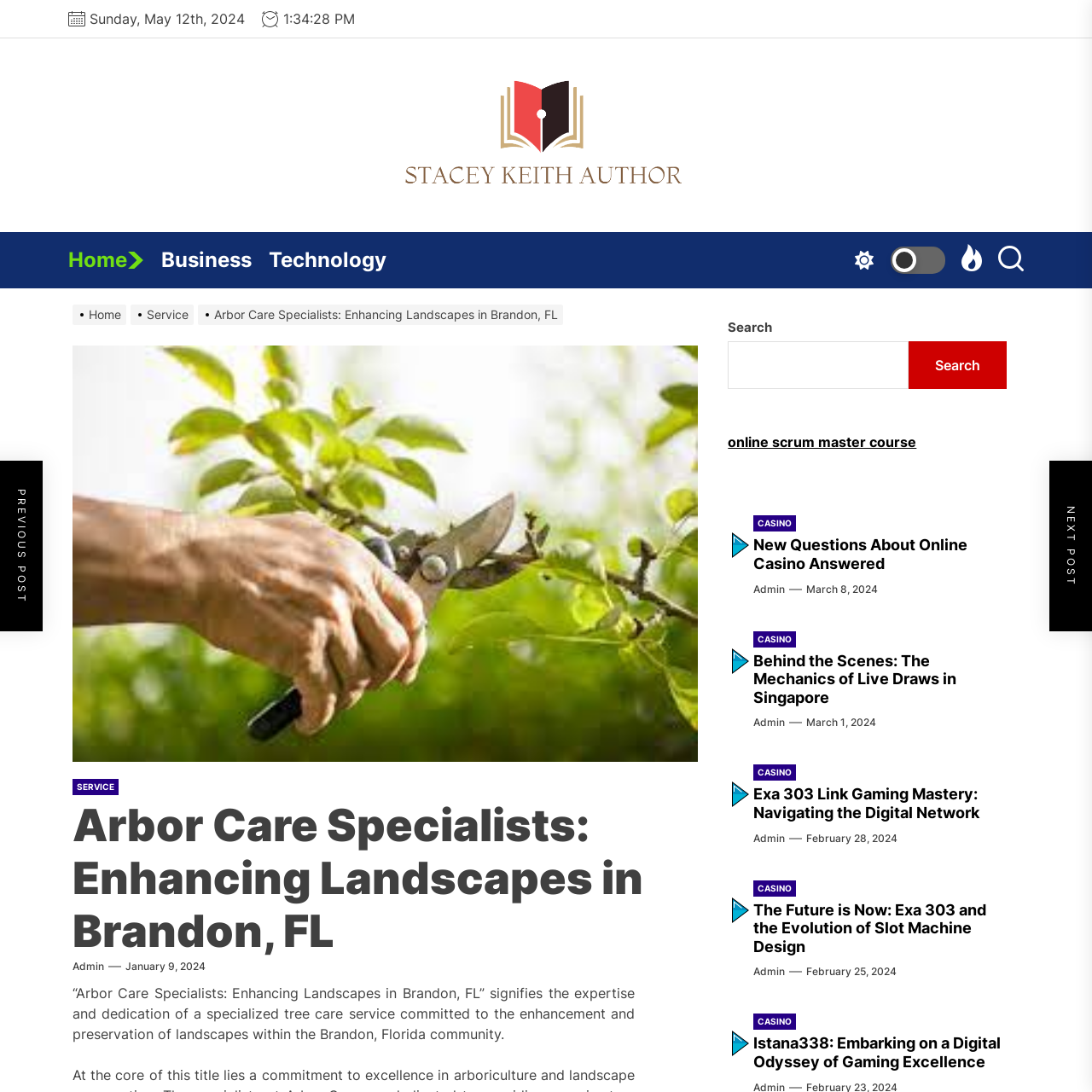Where are the landscapes being enhanced?
Analyze the highlighted section in the red bounding box of the image and respond to the question with a detailed explanation.

The webpage's theme is 'Arbor Care Specialists: Enhancing Landscapes in Brandon, FL', which implies that the landscapes being enhanced are located in Brandon, Florida.